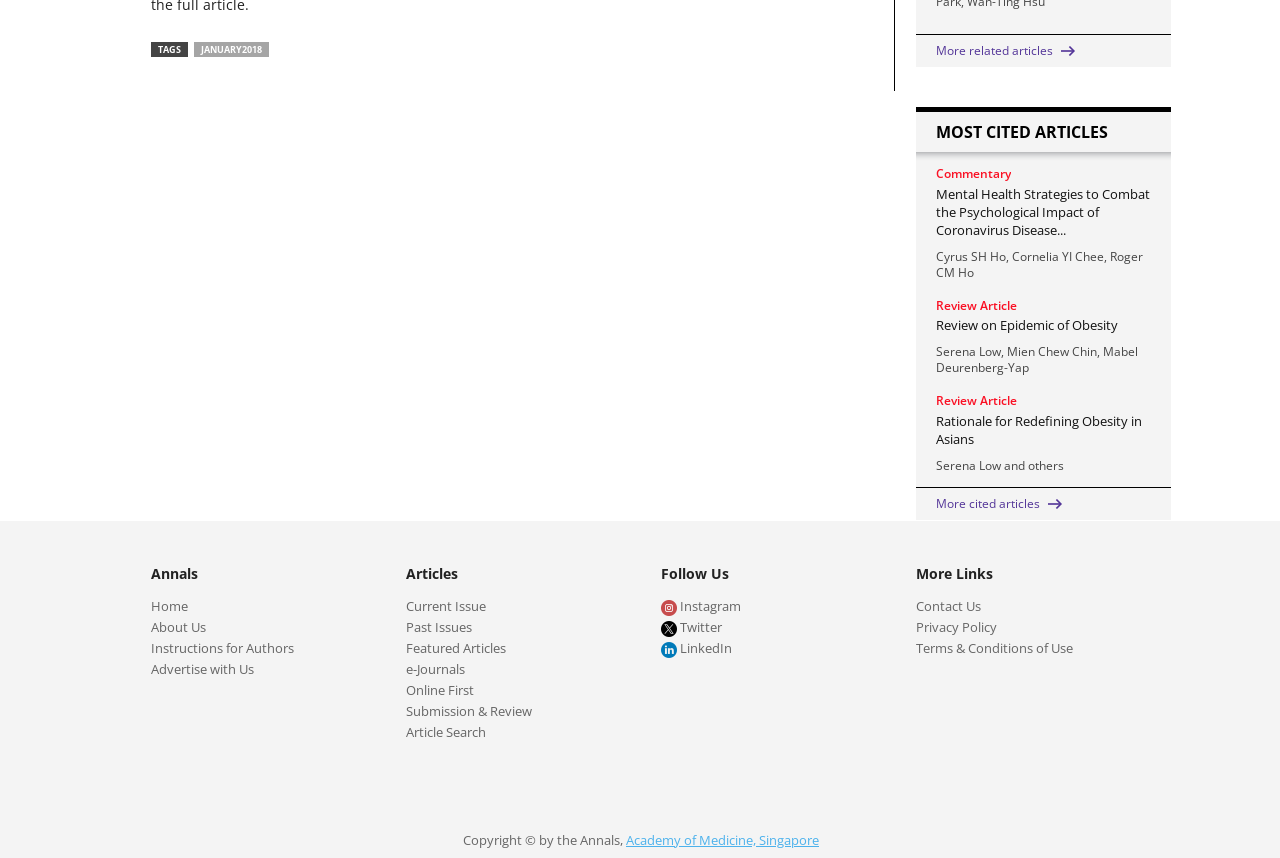Determine the bounding box coordinates for the UI element matching this description: "Terms & Conditions of Use".

[0.715, 0.765, 0.838, 0.786]